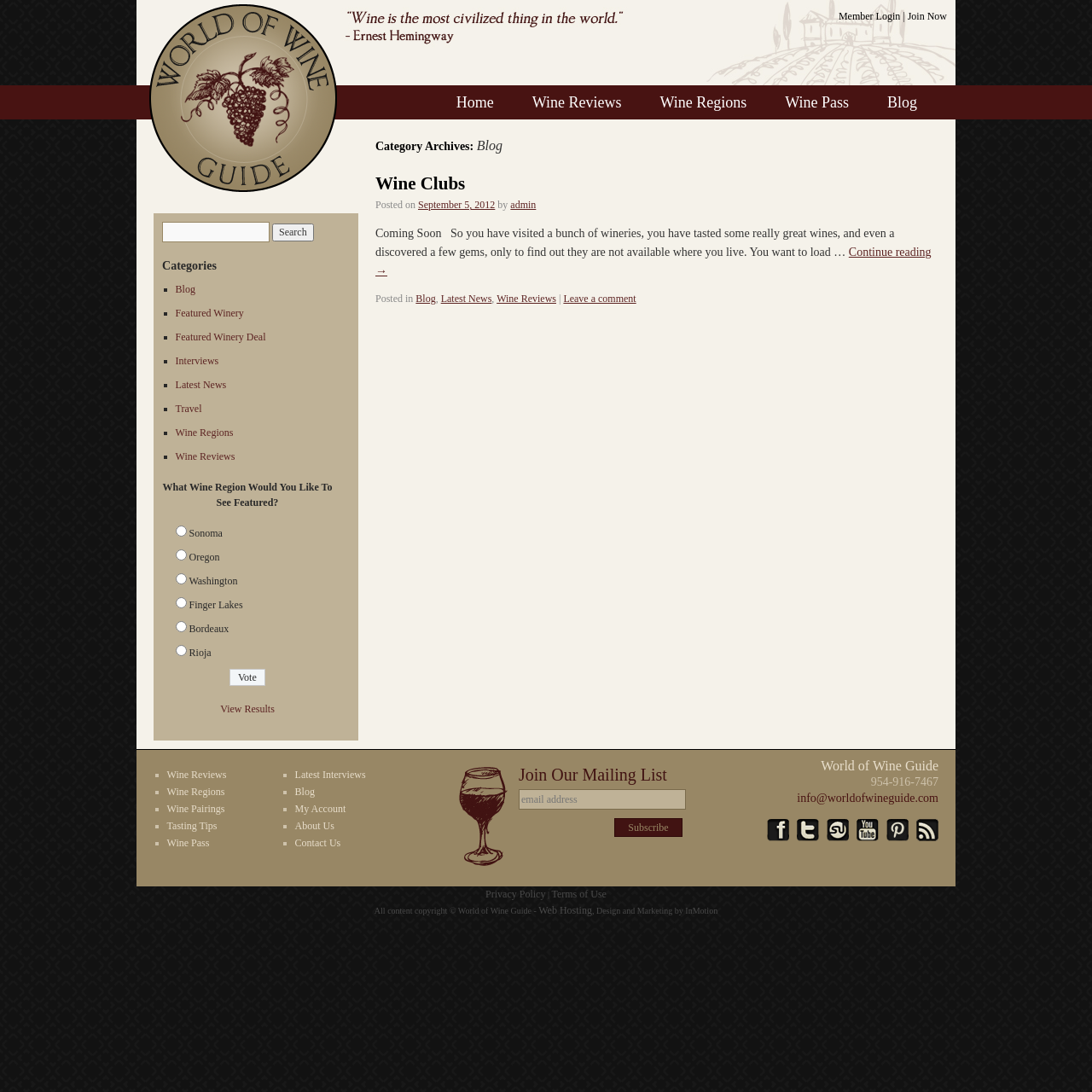What are the other sections available on the website?
Please provide an in-depth and detailed response to the question.

The other sections available on the website can be found in the top navigation menu, which includes links to Wine Reviews, Wine Regions, Wine Pass, and Blog.